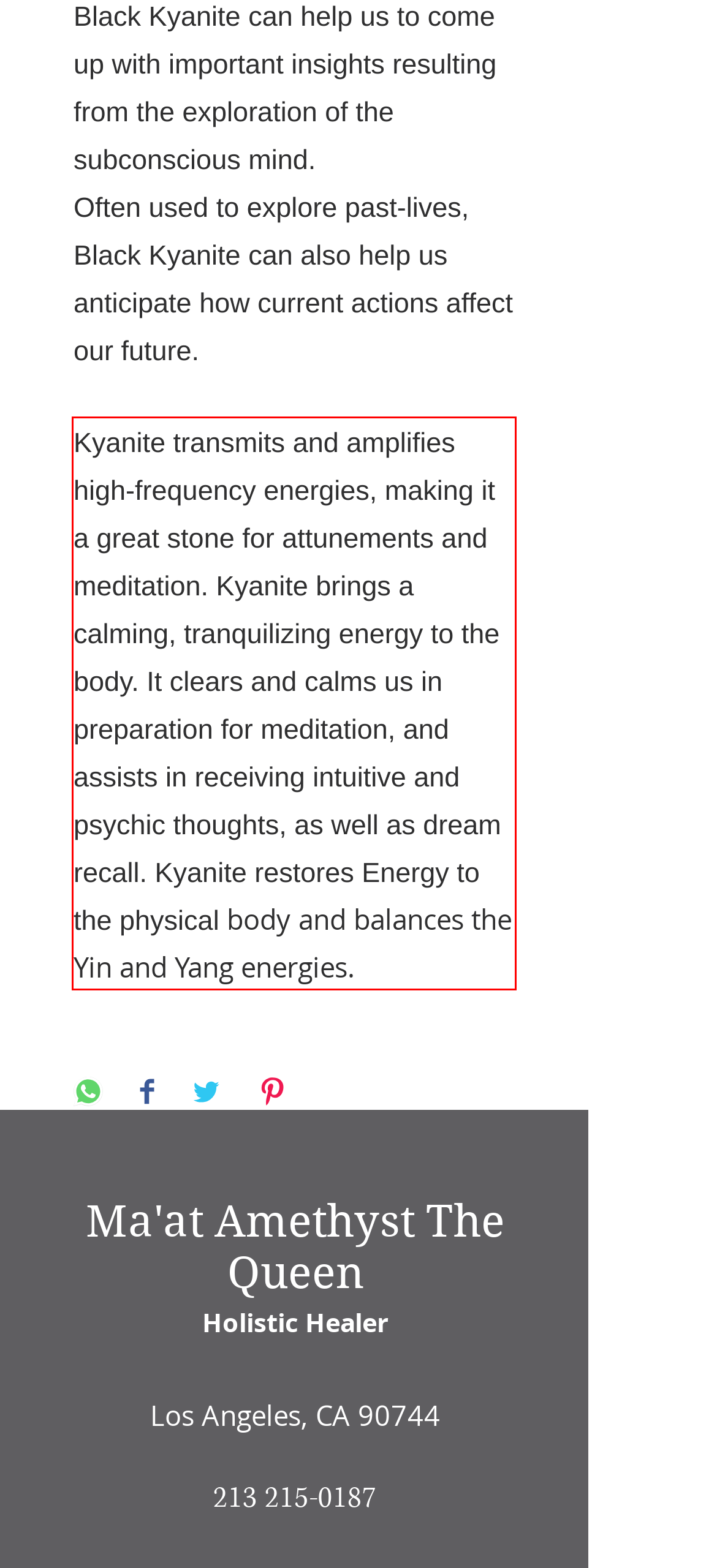You are given a webpage screenshot with a red bounding box around a UI element. Extract and generate the text inside this red bounding box.

Kyanite transmits and amplifies high-frequency energies, making it a great stone for attunements and meditation. Kyanite brings a calming, tranquilizing energy to the body. It clears and calms us in preparation for meditation, and assists in receiving intuitive and psychic thoughts, as well as dream recall. Kyanite restores Energy to the physical body and balances the Yin and Yang energies.